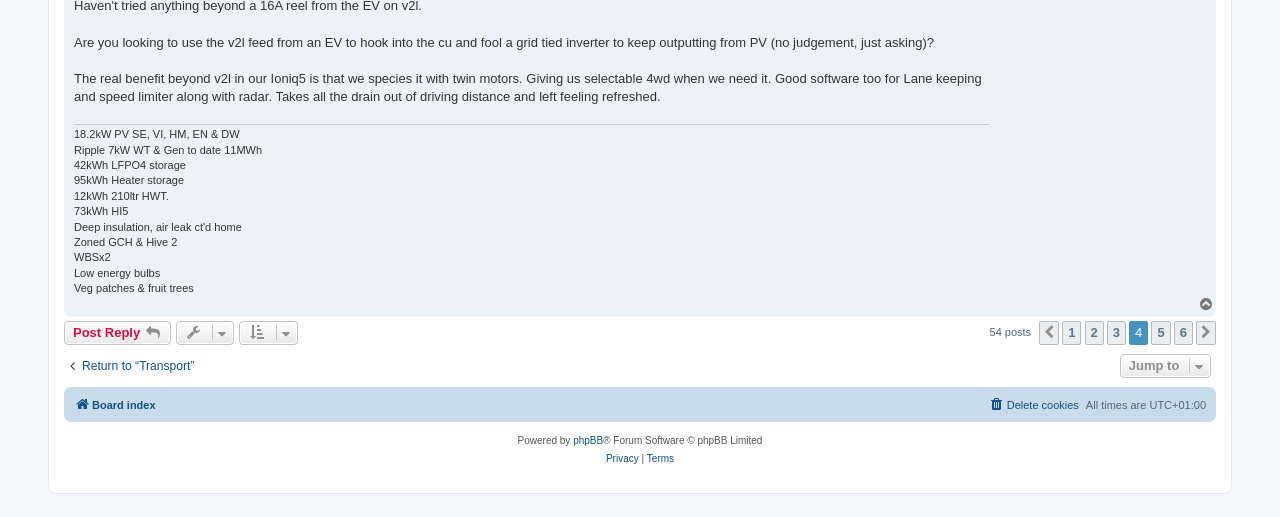What is the topic of discussion in this thread?
Based on the image, answer the question with as much detail as possible.

The topic of discussion in this thread is about using the v2l feed from an EV to hook into the cu and fool a grid tied inverter to keep outputting from PV, as mentioned in the first static text element.